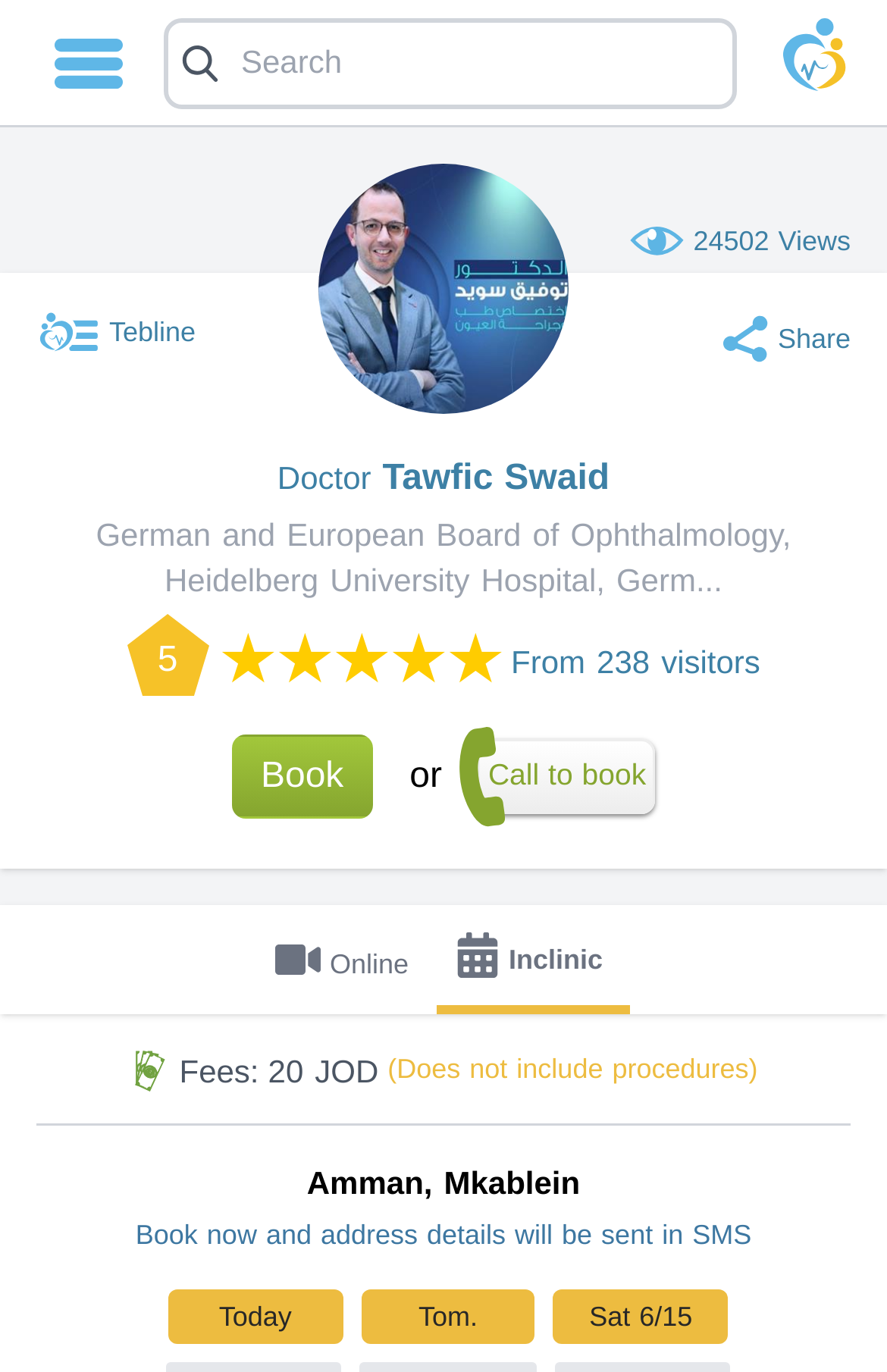What is the doctor's name?
Please give a well-detailed answer to the question.

I found the doctor's name by looking at the heading element with the text 'Doctor Tawfic Swaid' which is located at the top of the webpage.